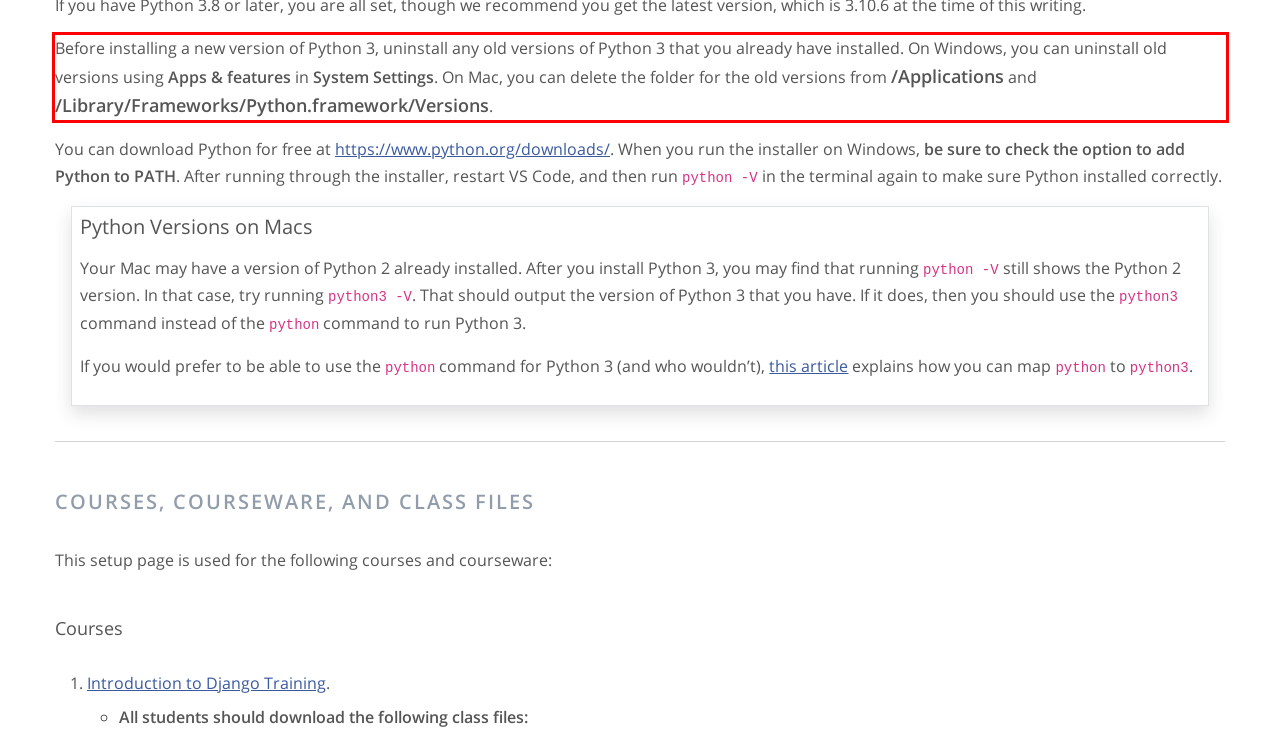Observe the screenshot of the webpage that includes a red rectangle bounding box. Conduct OCR on the content inside this red bounding box and generate the text.

Before installing a new version of Python 3, uninstall any old versions of Python 3 that you already have installed. On Windows, you can uninstall old versions using Apps & features in System Settings. On Mac, you can delete the folder for the old versions from /Applications and /Library/Frameworks/Python.framework/Versions.